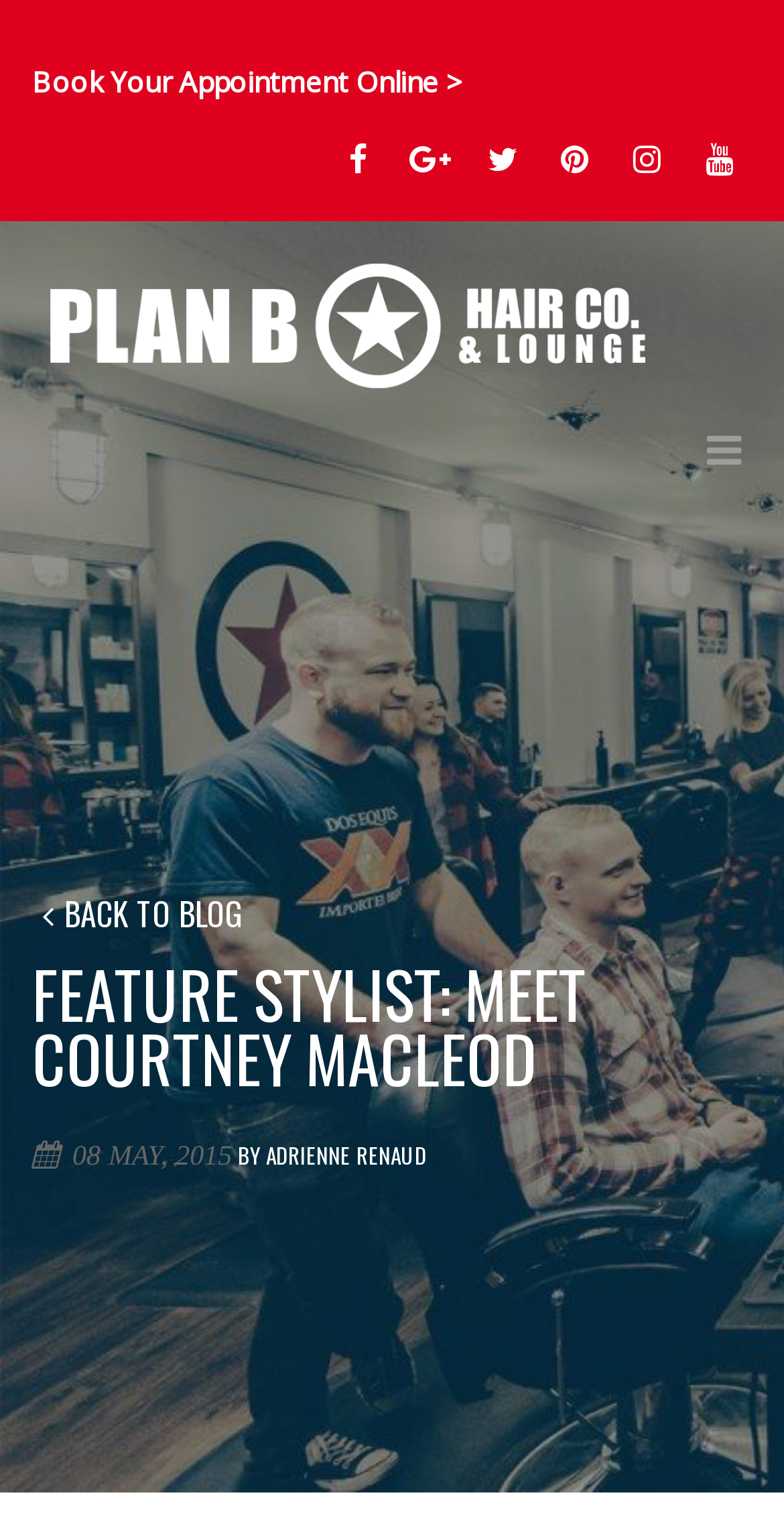Find and extract the text of the primary heading on the webpage.

FEATURE STYLIST: MEET COURTNEY MACLEOD